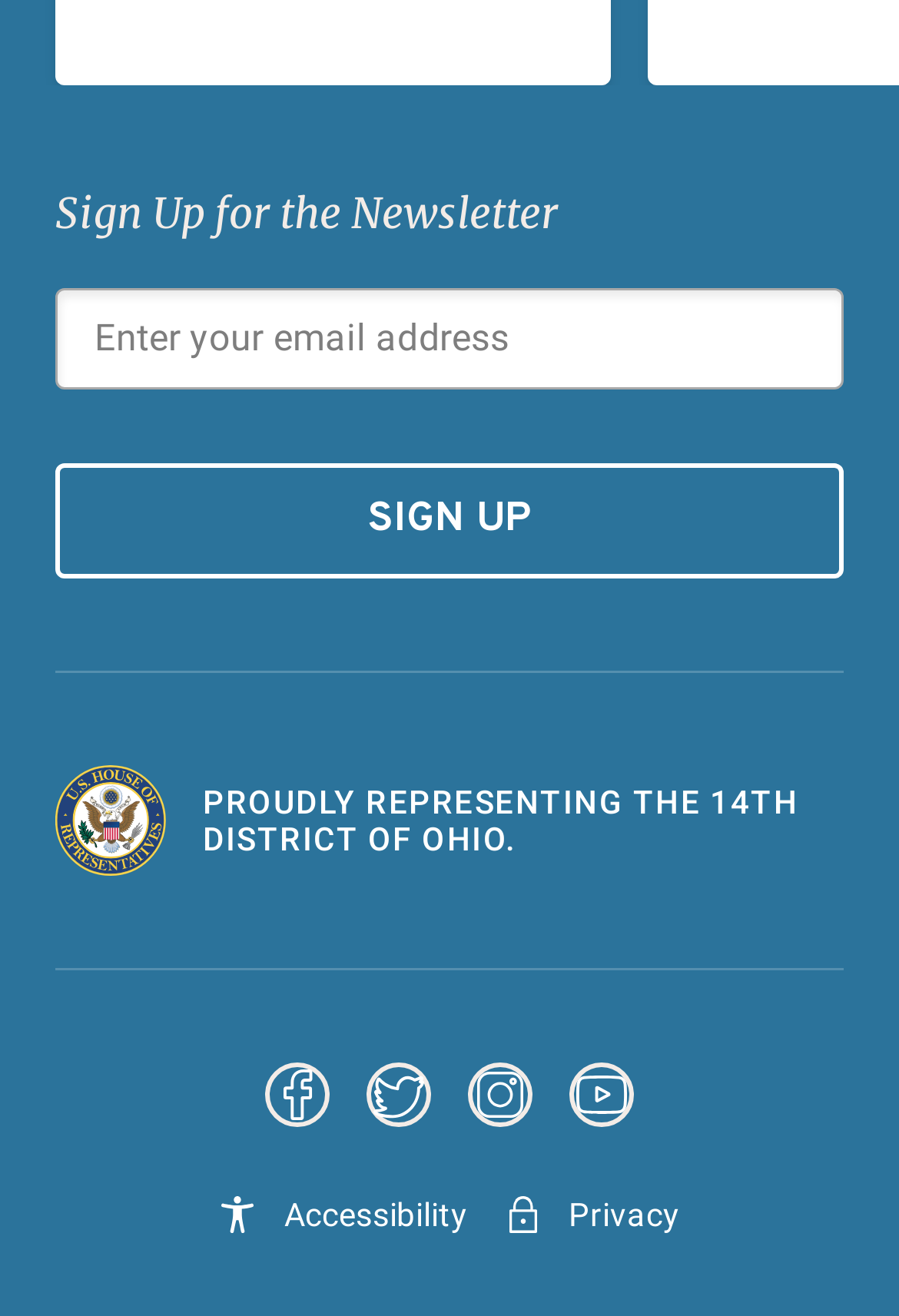Answer the question below using just one word or a short phrase: 
What is the text below the 'SIGN UP' button?

PROUDLY REPRESENTING THE 14TH DISTRICT OF OHIO.